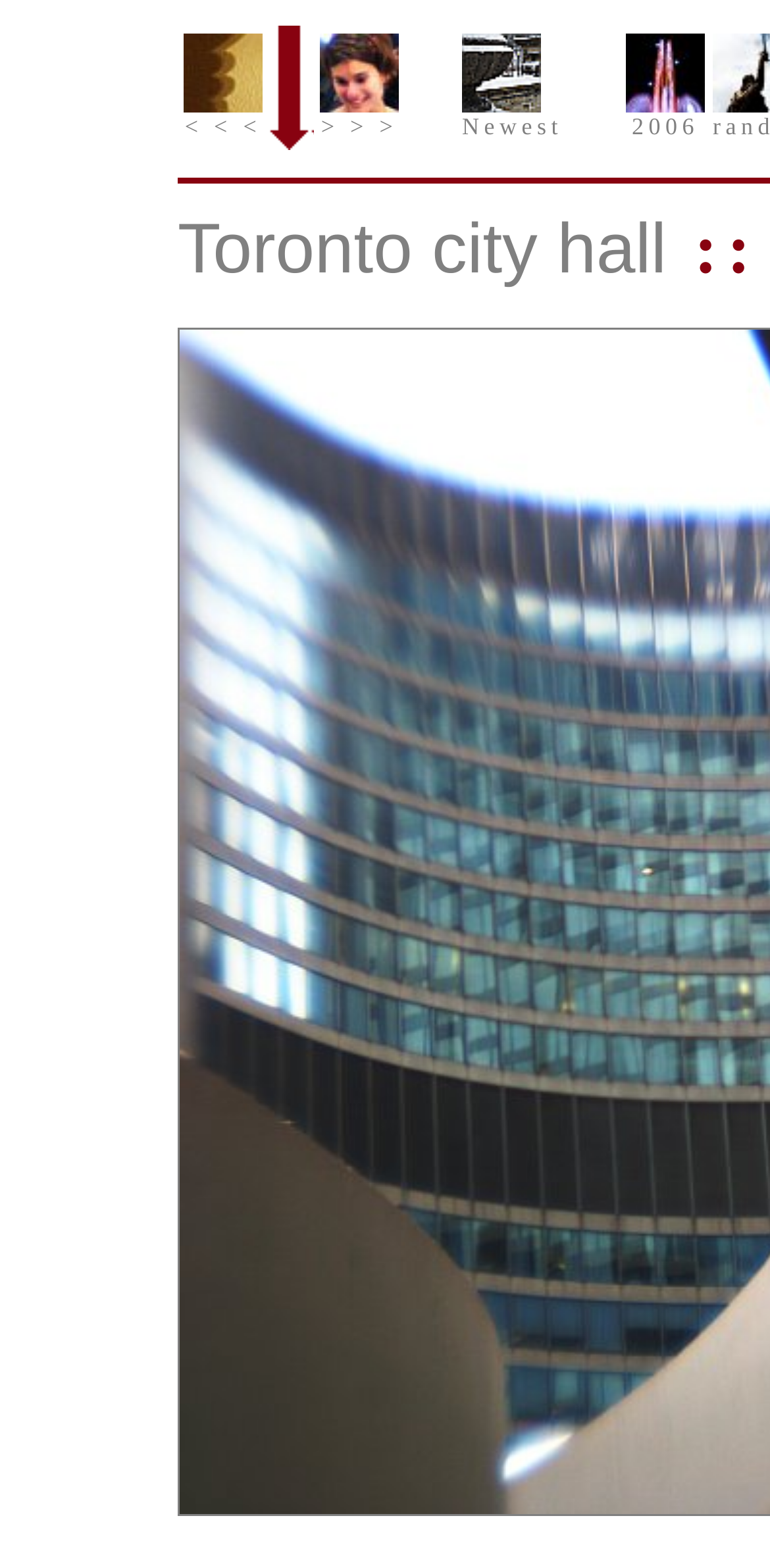Please provide a one-word or phrase answer to the question: 
How many navigation links are present on the webpage?

4